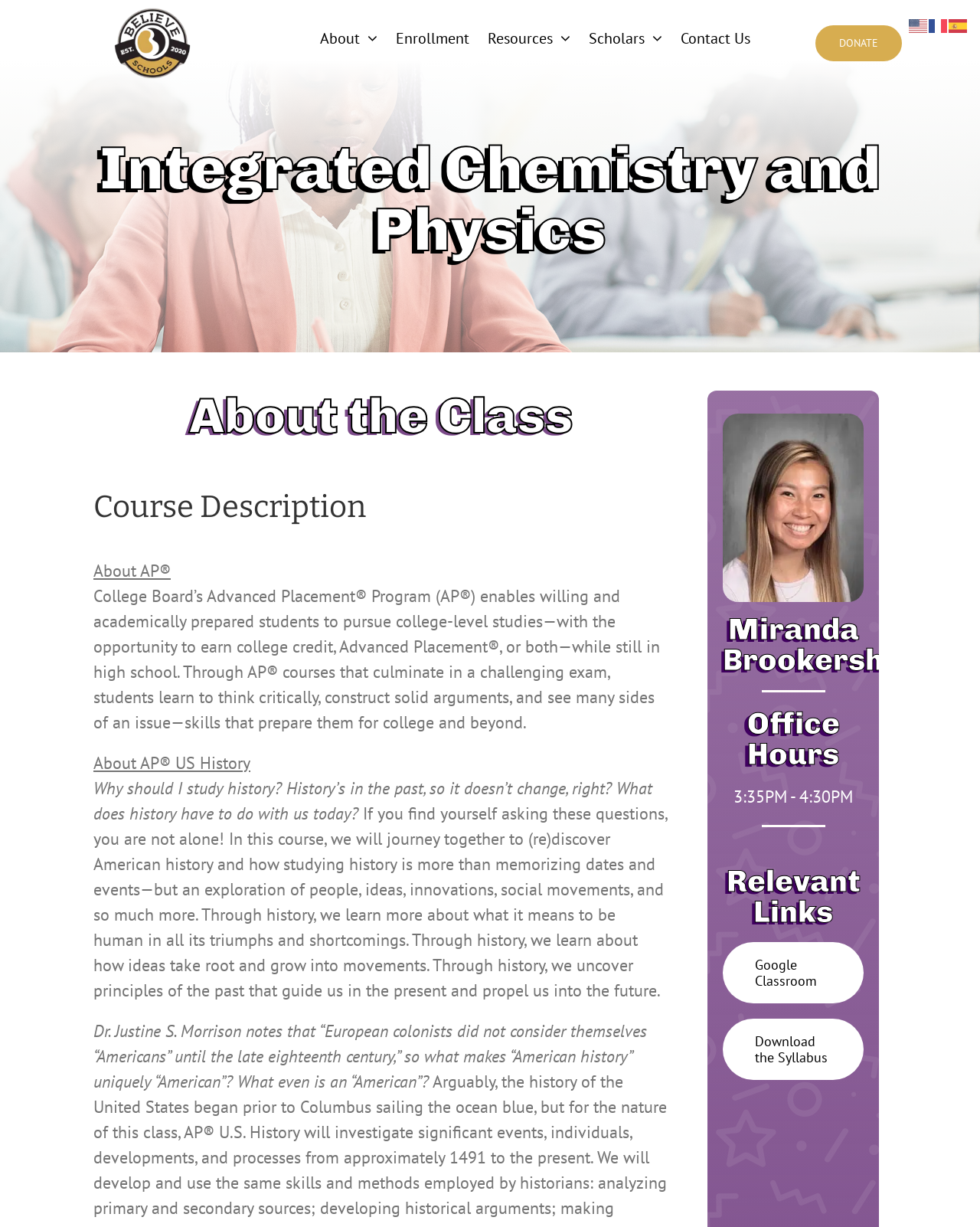What is the language of the webpage?
Your answer should be a single word or phrase derived from the screenshot.

English